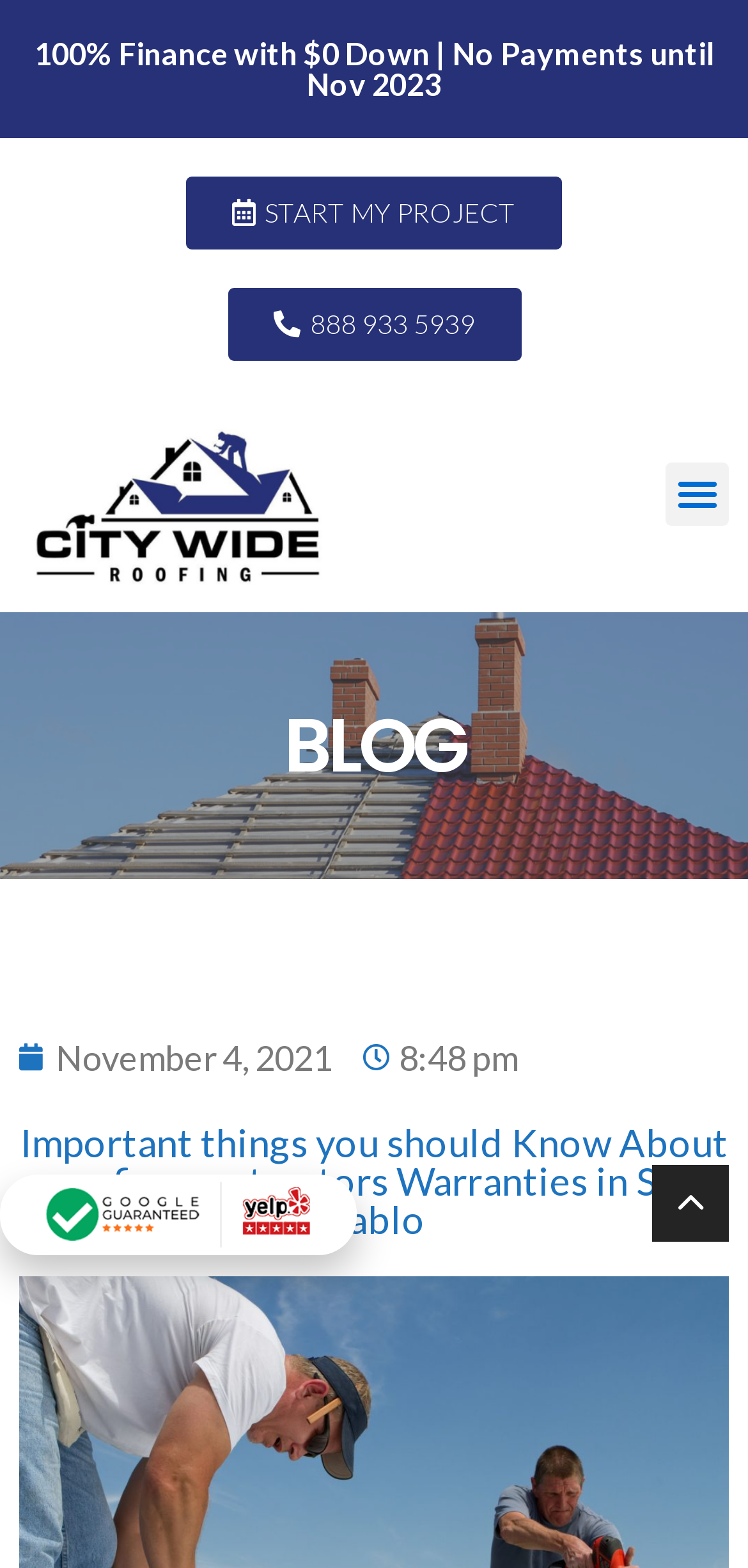Refer to the image and answer the question with as much detail as possible: What is the time of the latest blog post?

The time of the latest blog post is mentioned as a static text on the webpage, which is '8:48 pm'. This suggests that the latest blog post was published at this time.